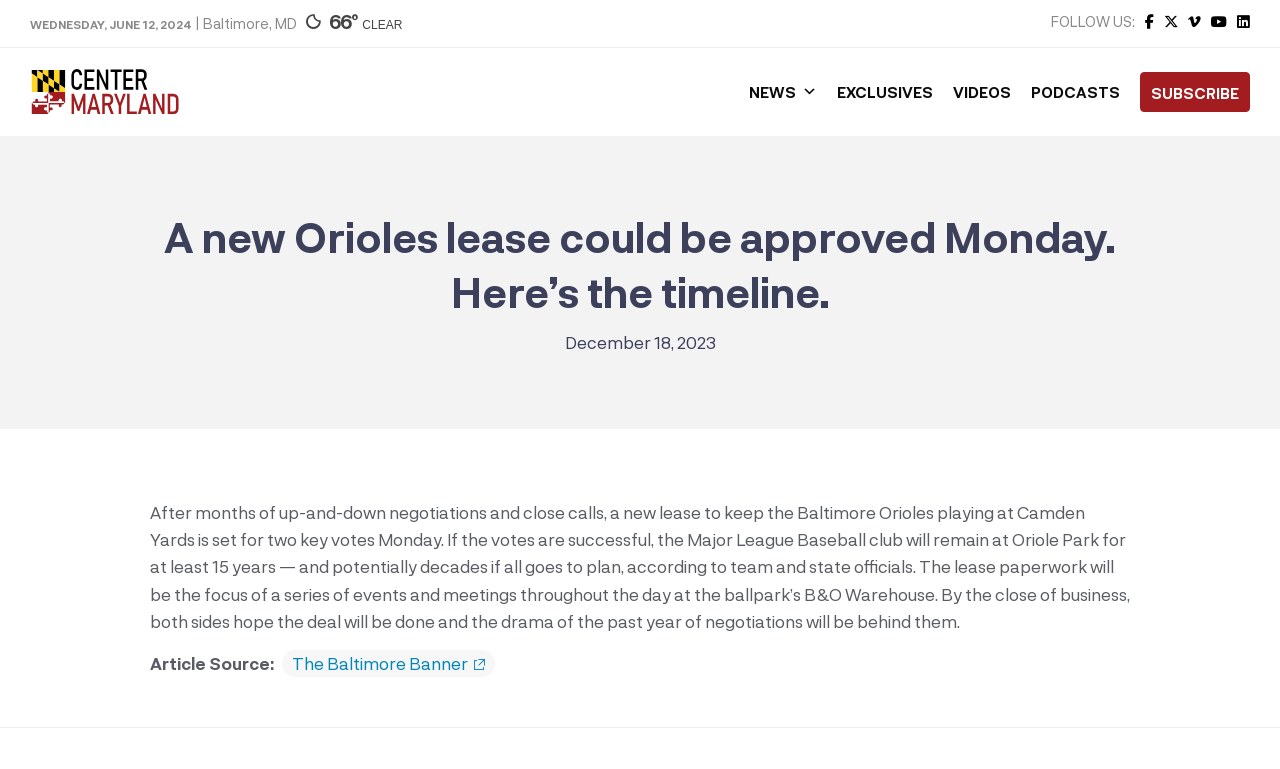Please find the bounding box coordinates of the element that you should click to achieve the following instruction: "Read the article". The coordinates should be presented as four float numbers between 0 and 1: [left, top, right, bottom].

[0.117, 0.272, 0.883, 0.414]